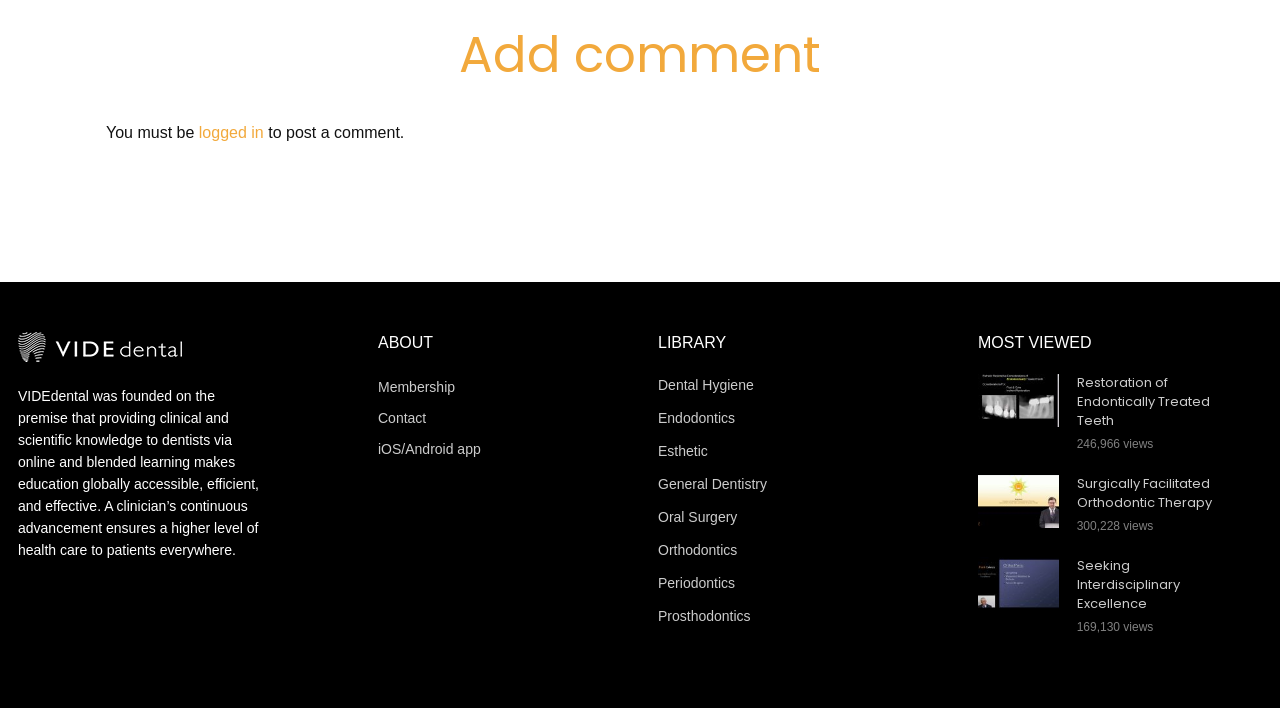Identify the bounding box coordinates for the UI element described as: "Terms of Service".

None